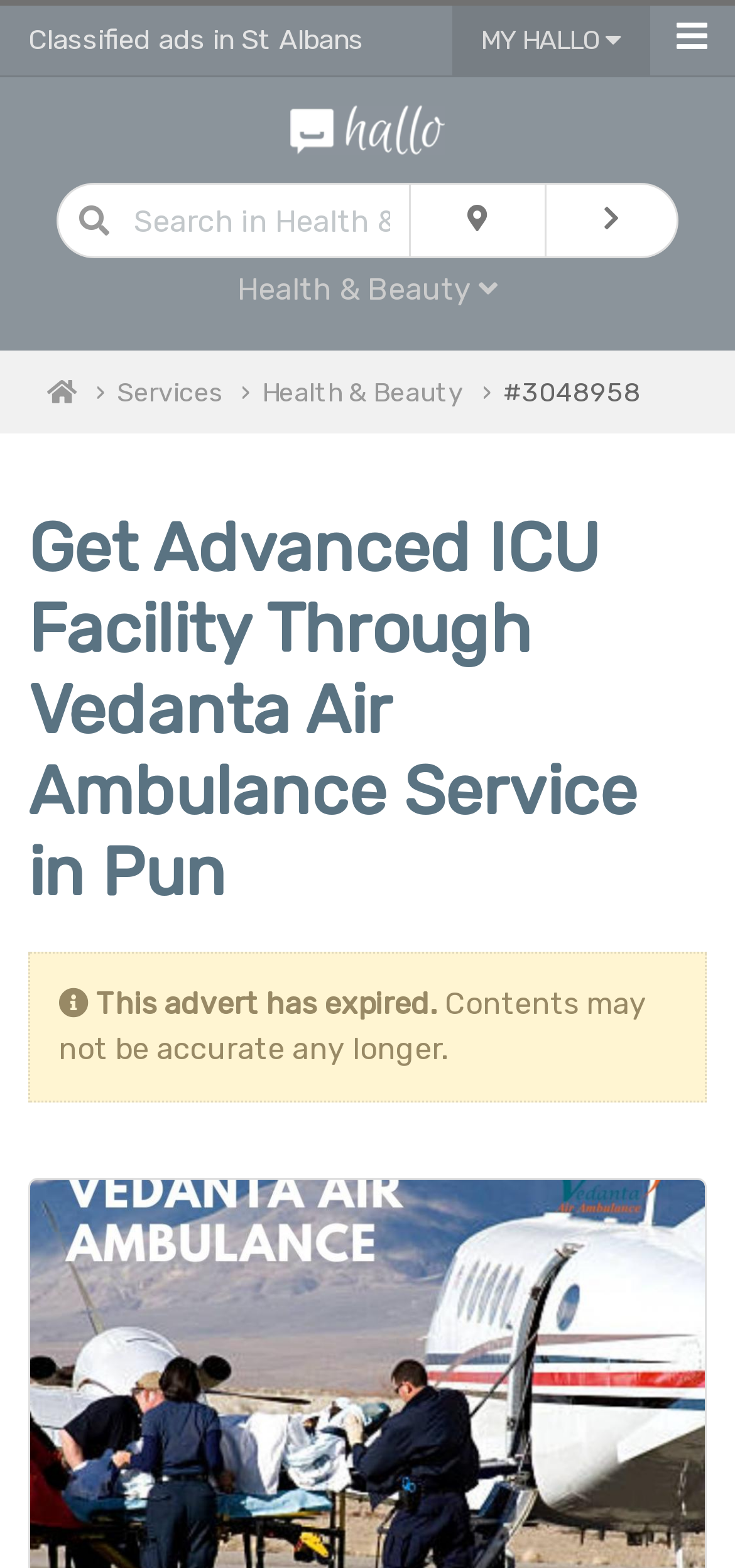Please find the bounding box coordinates of the element that you should click to achieve the following instruction: "Click on MY HALLO". The coordinates should be presented as four float numbers between 0 and 1: [left, top, right, bottom].

[0.615, 0.004, 0.885, 0.049]